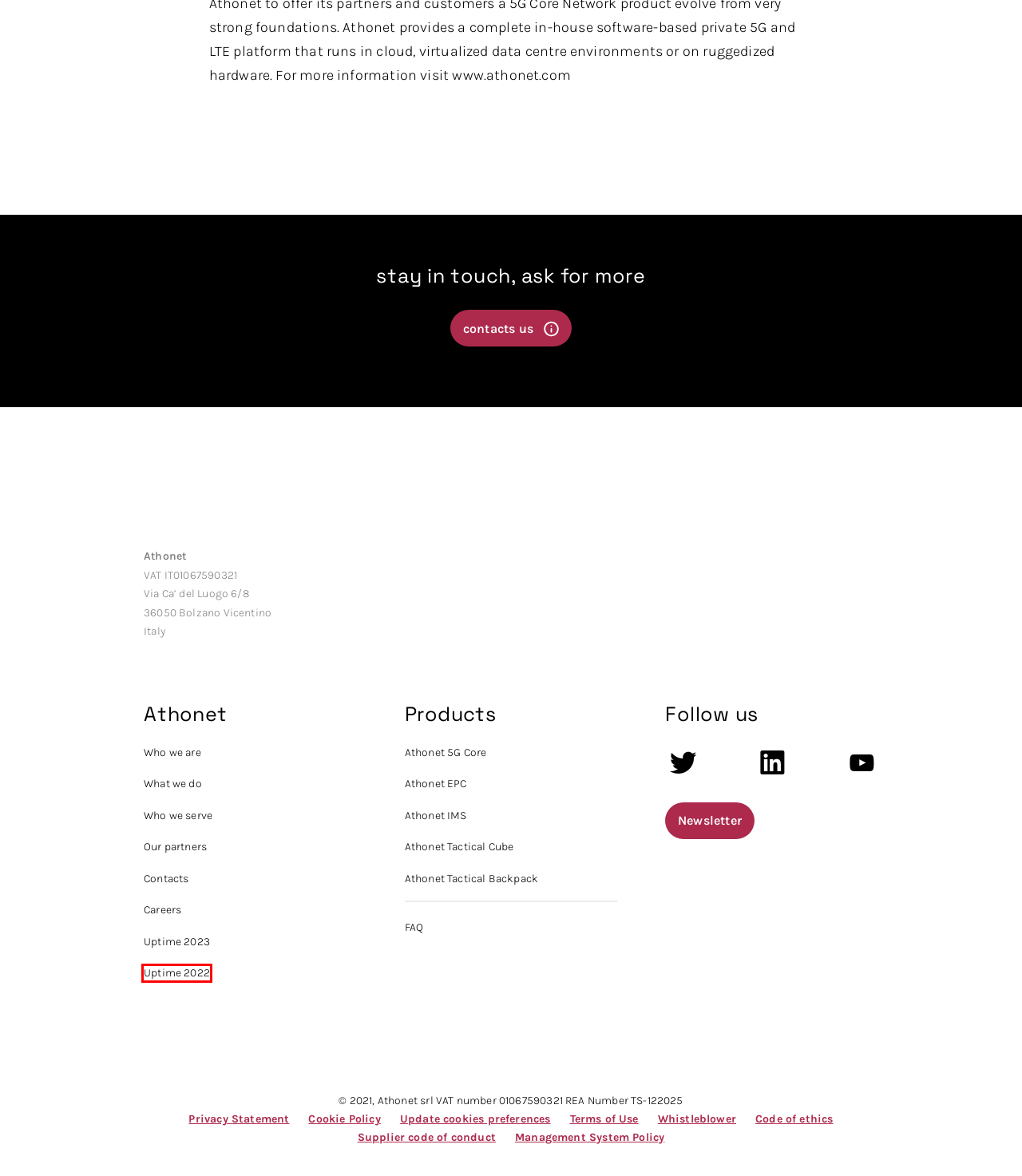Consider the screenshot of a webpage with a red bounding box and select the webpage description that best describes the new page that appears after clicking the element inside the red box. Here are the candidates:
A. EPC Core - LTE Evolved Packet Core - Product - Athonet
B. Whistleblower - Athonet
C. 5G Core Network - 5G Standalone core - Product - Athonet
D. Newsletter - Athonet
E. Terms of Use - Athonet
F. Uptime 2022: the conference on 5G - Athonet
G. Tactical solution backpack for mission critical - Athonet
H. IMS IP Multimedia Subsystem - Product - Athonet

F